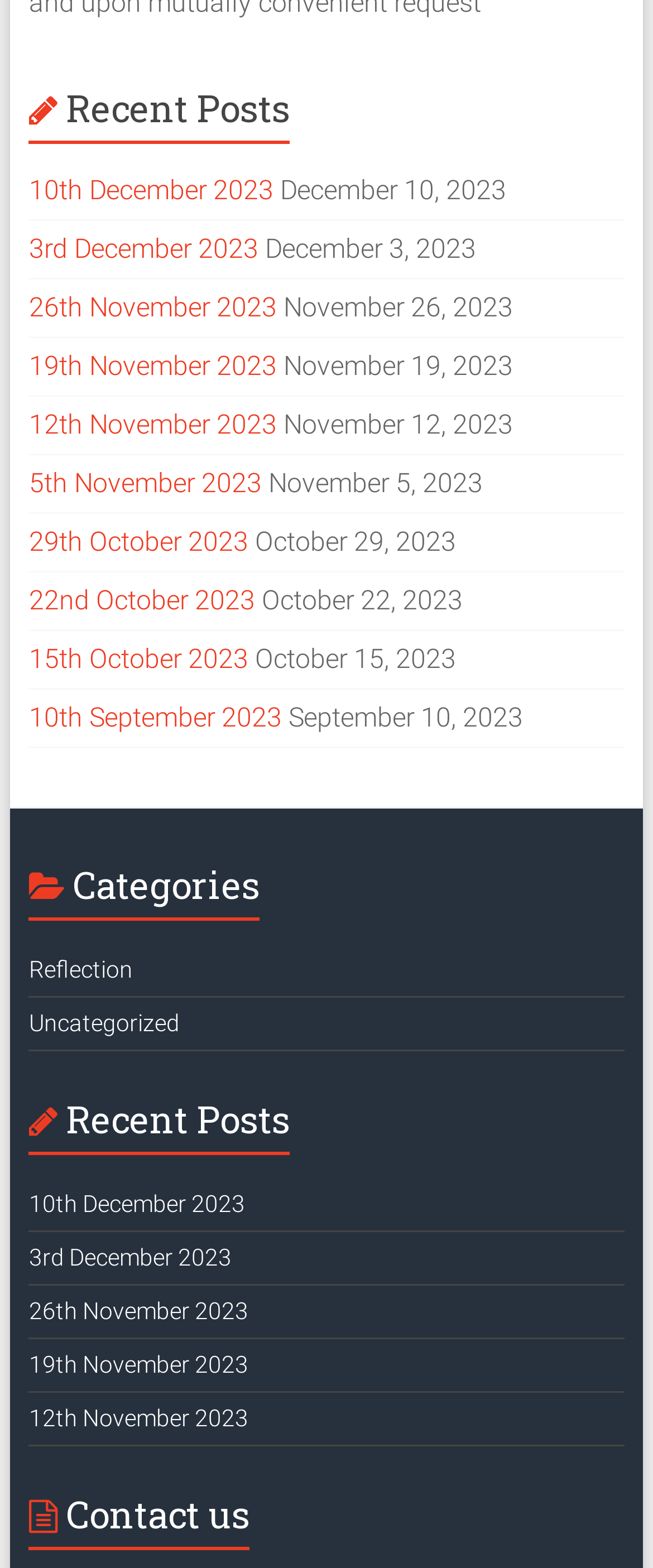Locate the bounding box of the UI element described by: "Beauty5" in the given webpage screenshot.

None